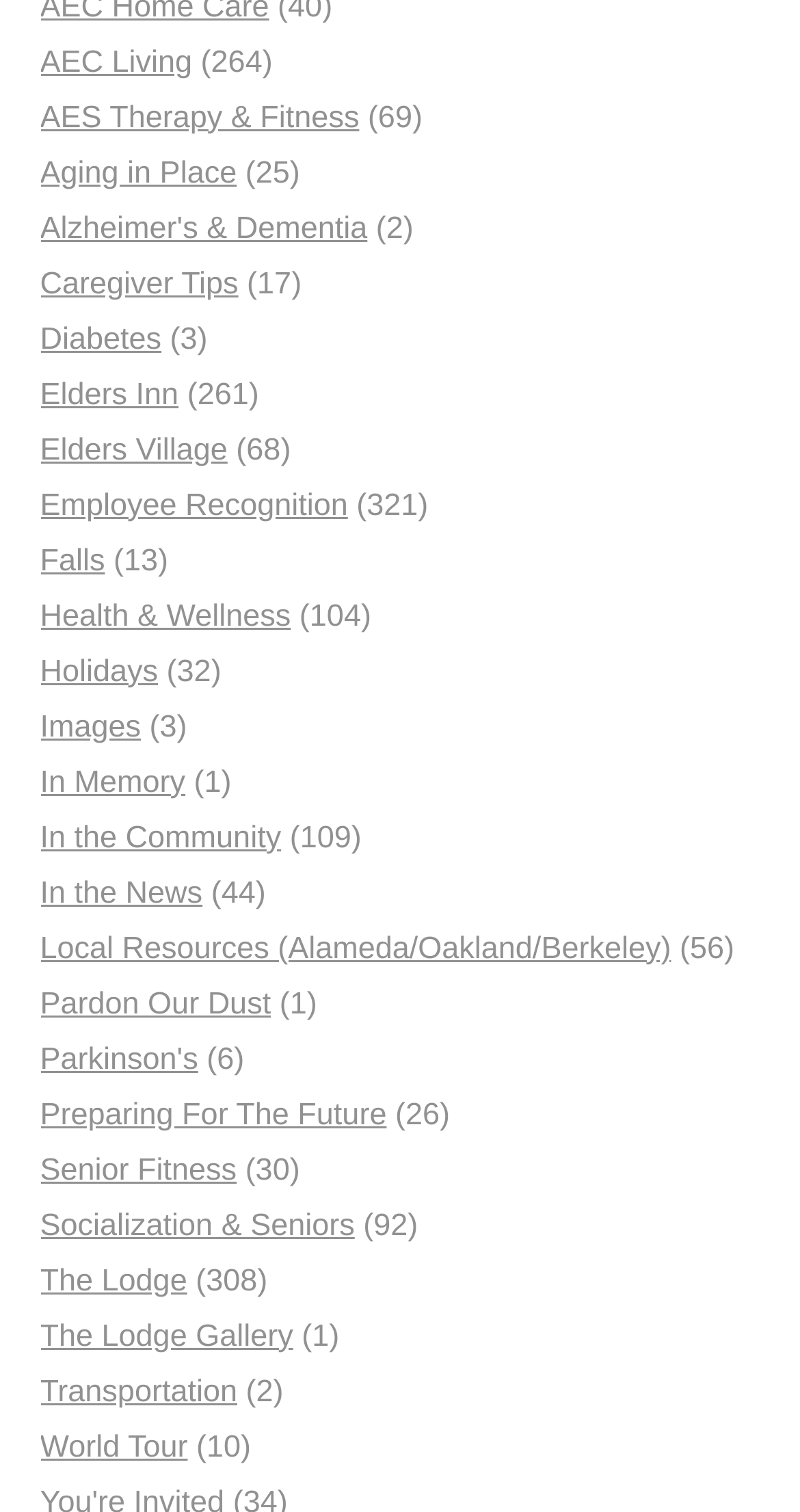What is the topic of the link at the top of the webpage?
Using the image provided, answer with just one word or phrase.

AEC Living